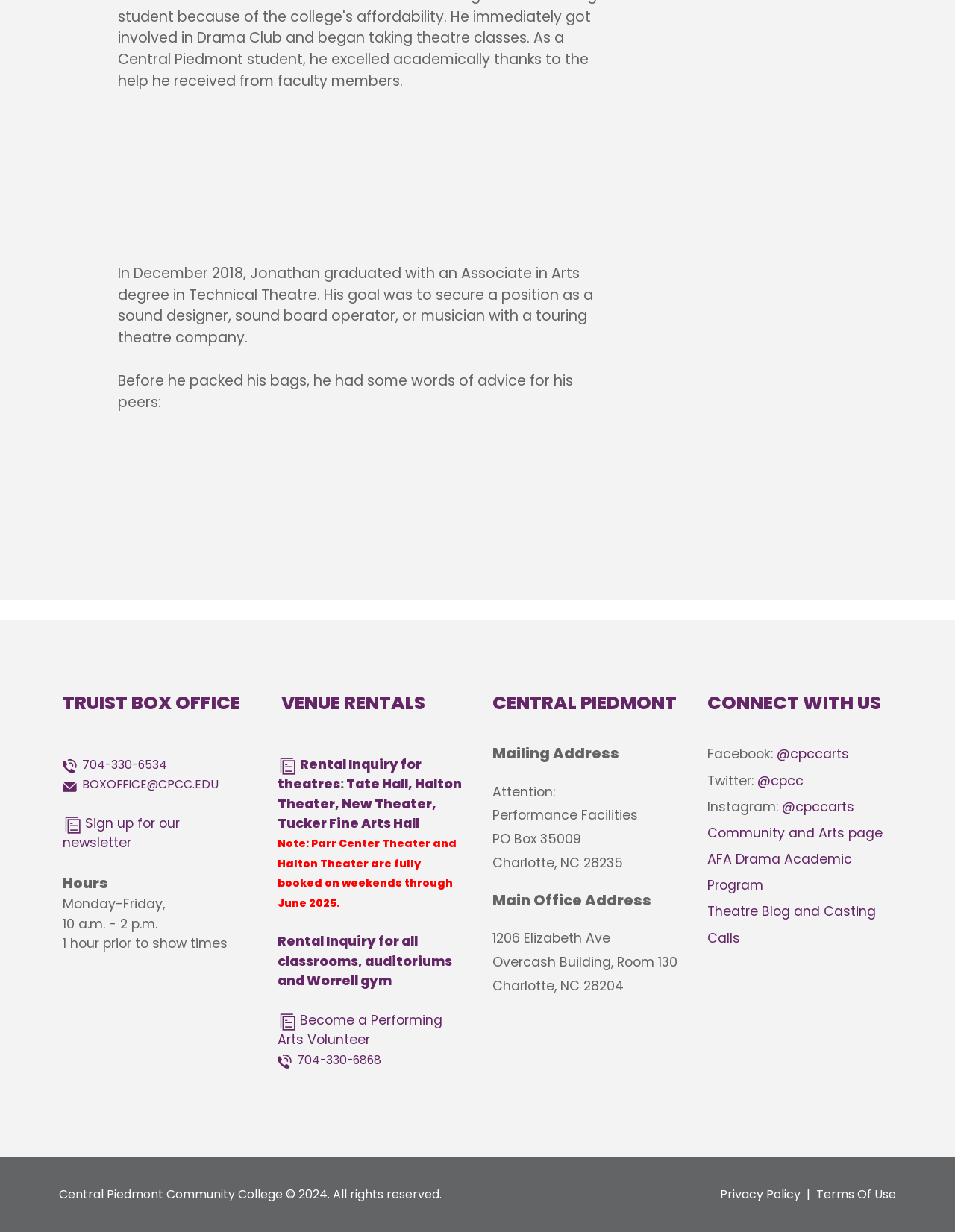Identify the bounding box coordinates of the area you need to click to perform the following instruction: "Sign up for the newsletter".

[0.066, 0.661, 0.188, 0.692]